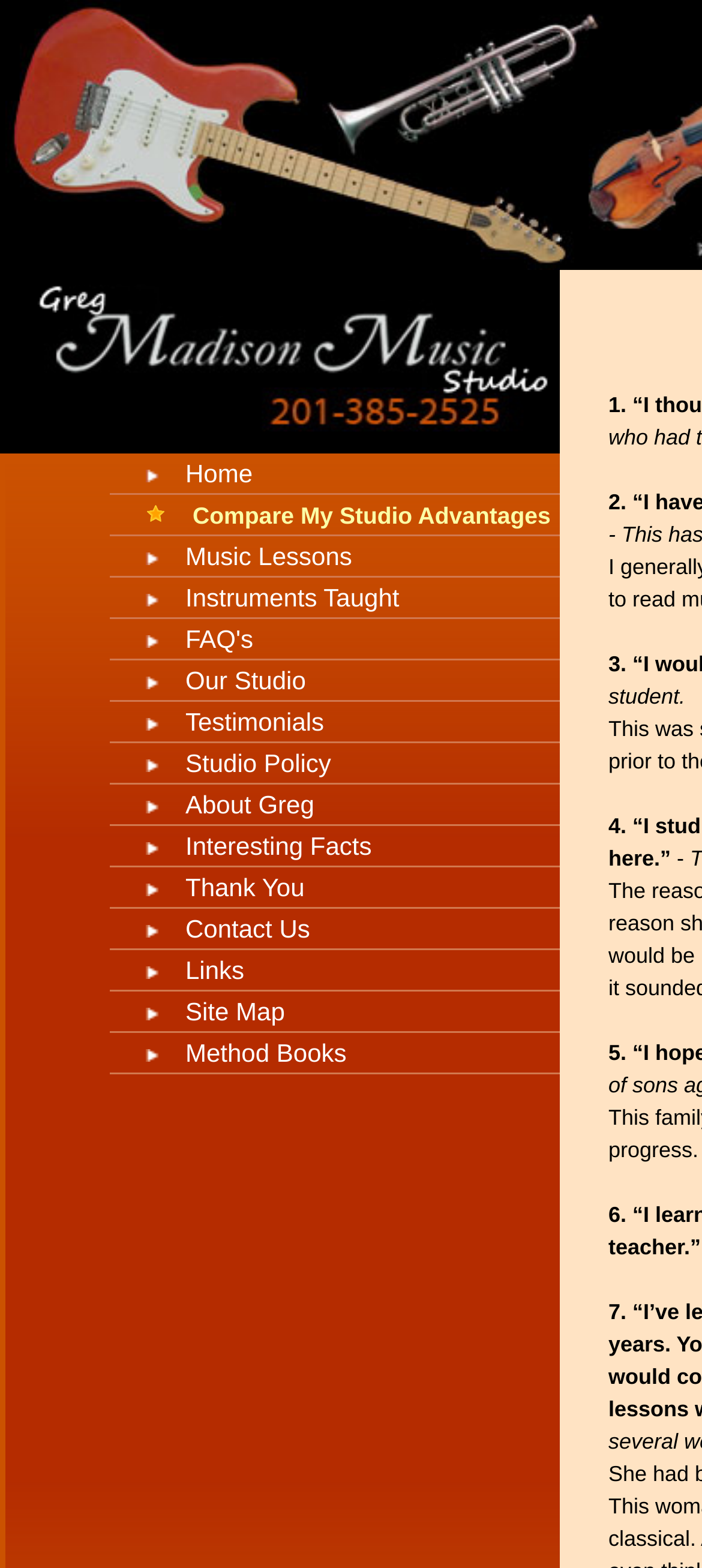Offer an in-depth caption of the entire webpage.

The webpage is for Greg Madison Music Studio, specifically the Testimonials page. At the top, there are two images, one on the left and one on the right. Below these images, there is a table with multiple rows, each containing a grid cell with an image and a link. The links are for various pages on the website, including Home, Compare My Studio Advantages, Music Lessons, Instruments Taught, FAQ's, Our Studio, Testimonials, Studio Policy, About Greg, Interesting Facts, Thank You, Contact Us, Links, Site Map, and Method Books.

To the right of the table, there are three static text elements, displaying the numbers "3.", "4.", and a hyphen. The overall layout is organized, with the main content area taking up most of the page.